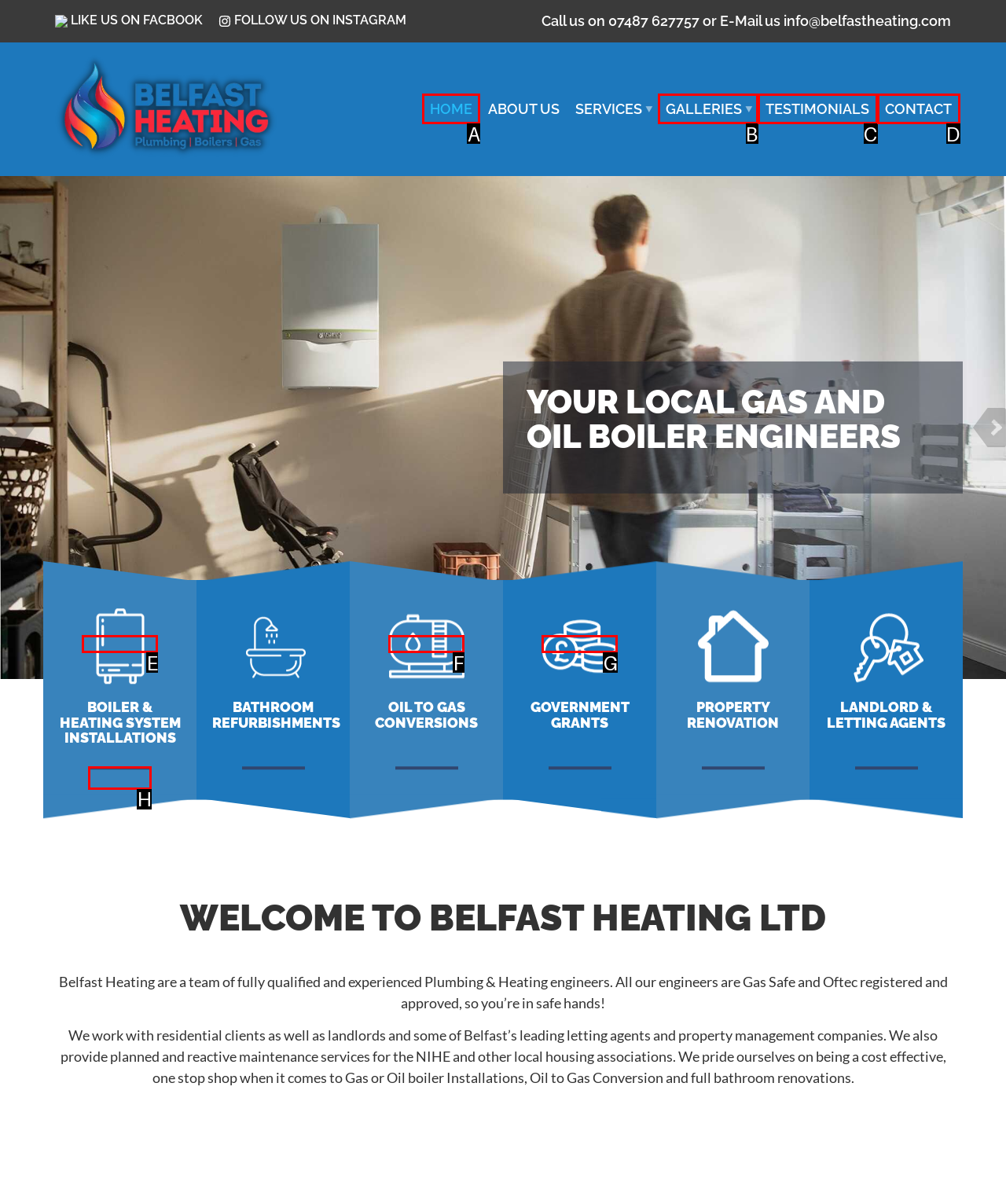Identify the HTML element I need to click to complete this task: Visit the 'HOME' page Provide the option's letter from the available choices.

A